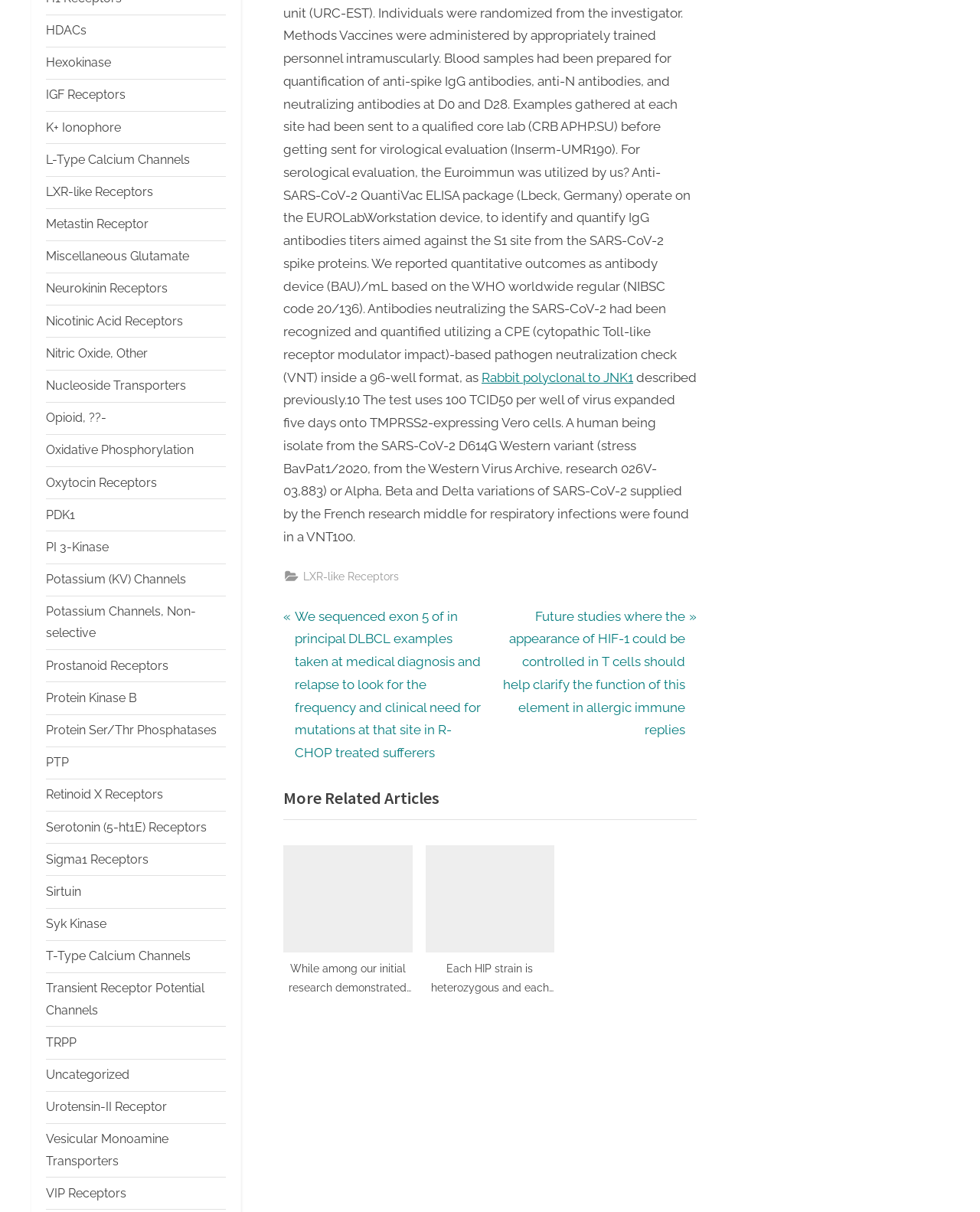Determine the bounding box for the described UI element: "Protein Kinase B".

[0.047, 0.57, 0.14, 0.582]